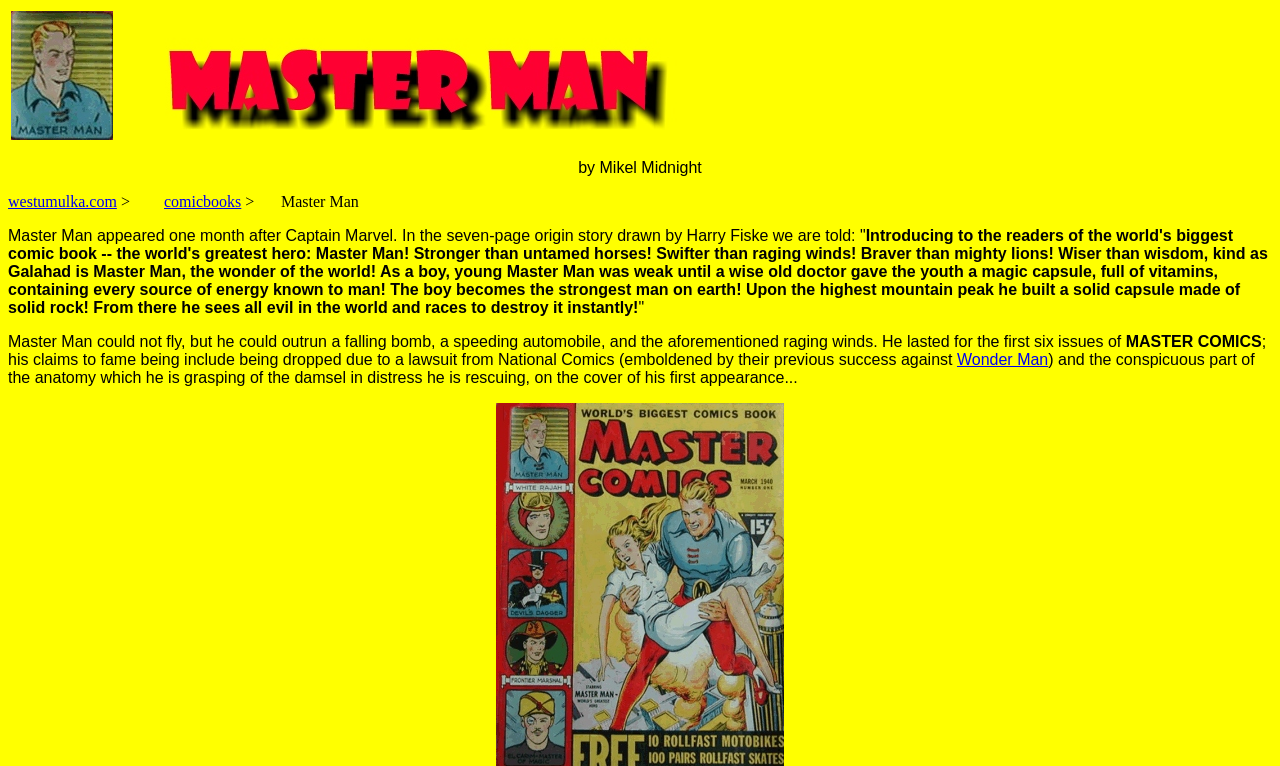Who drew the origin story of Master Man?
Answer with a single word or phrase by referring to the visual content.

Harry Fiske